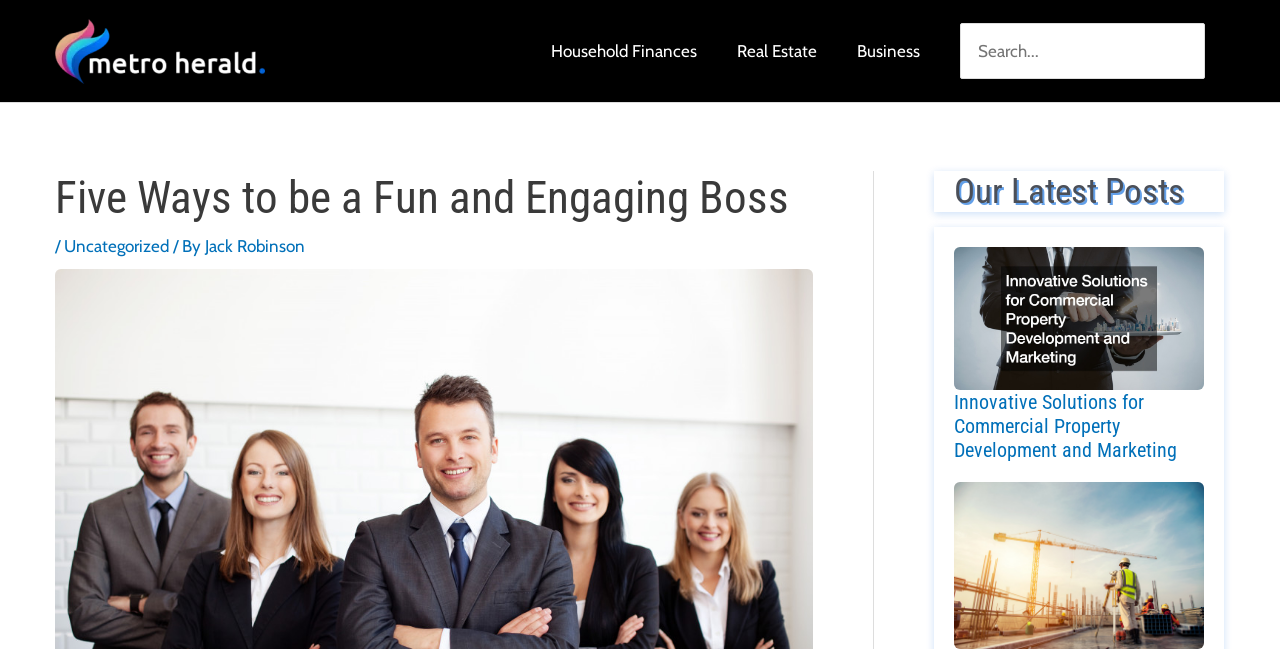Is there a search function on the webpage?
Provide a one-word or short-phrase answer based on the image.

Yes